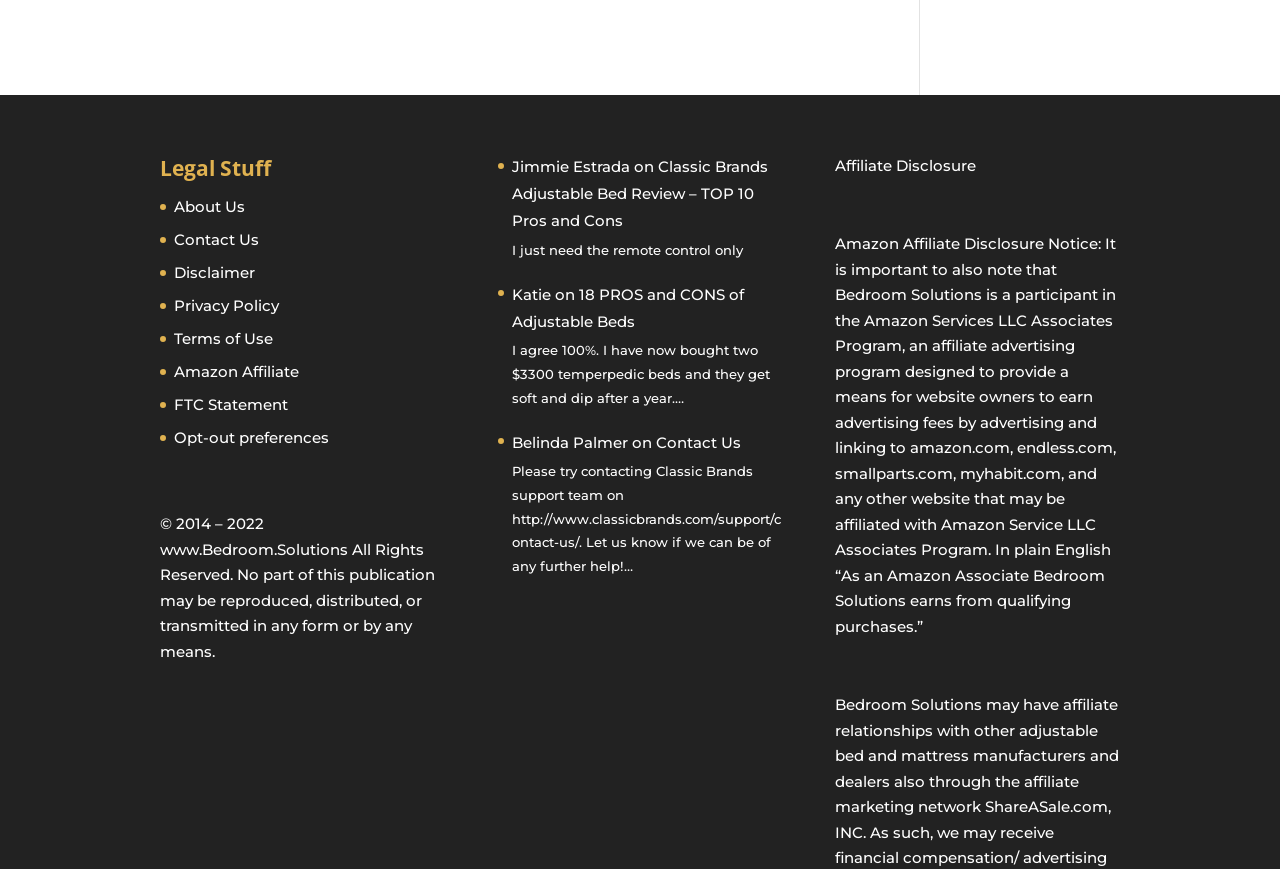Indicate the bounding box coordinates of the element that must be clicked to execute the instruction: "View Classic Brands Adjustable Bed Review". The coordinates should be given as four float numbers between 0 and 1, i.e., [left, top, right, bottom].

[0.4, 0.181, 0.6, 0.265]